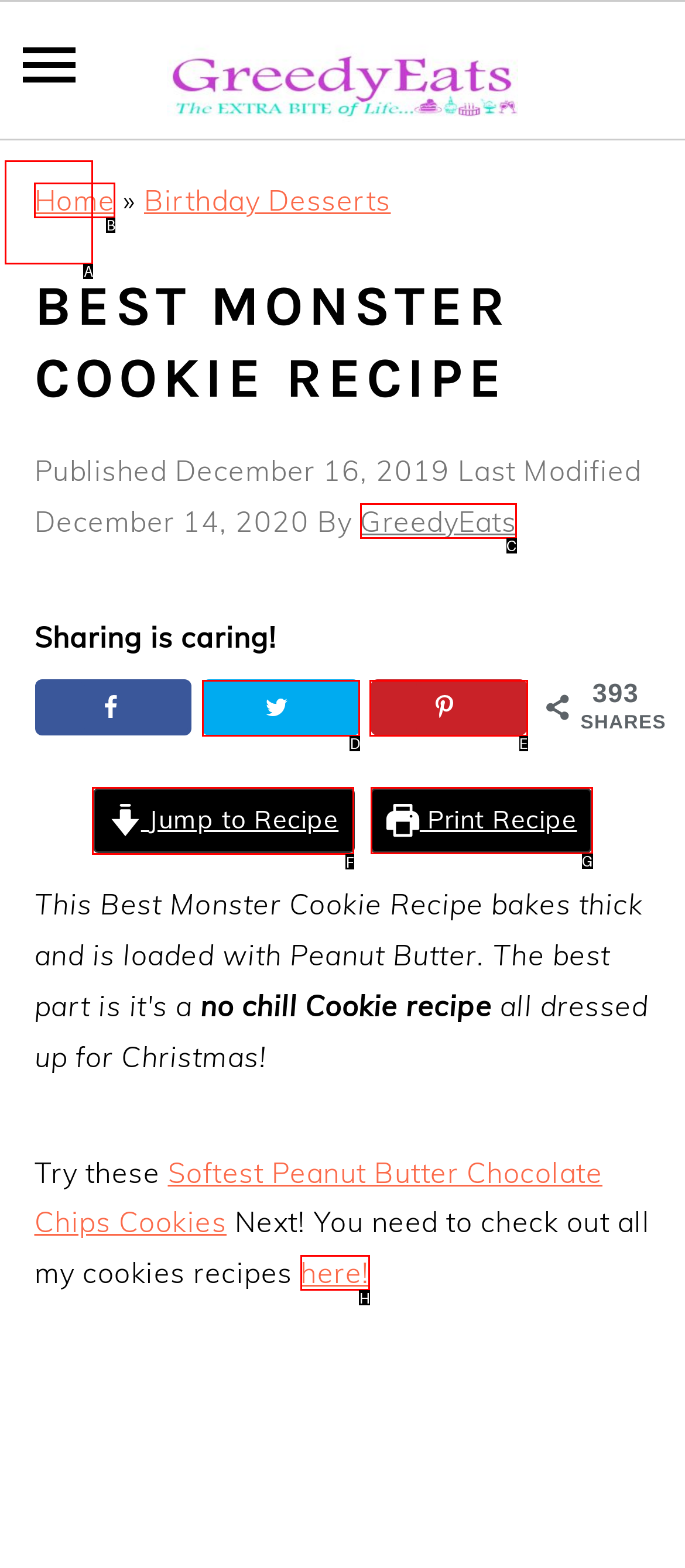Select the HTML element that needs to be clicked to perform the task: jump to recipe. Reply with the letter of the chosen option.

F